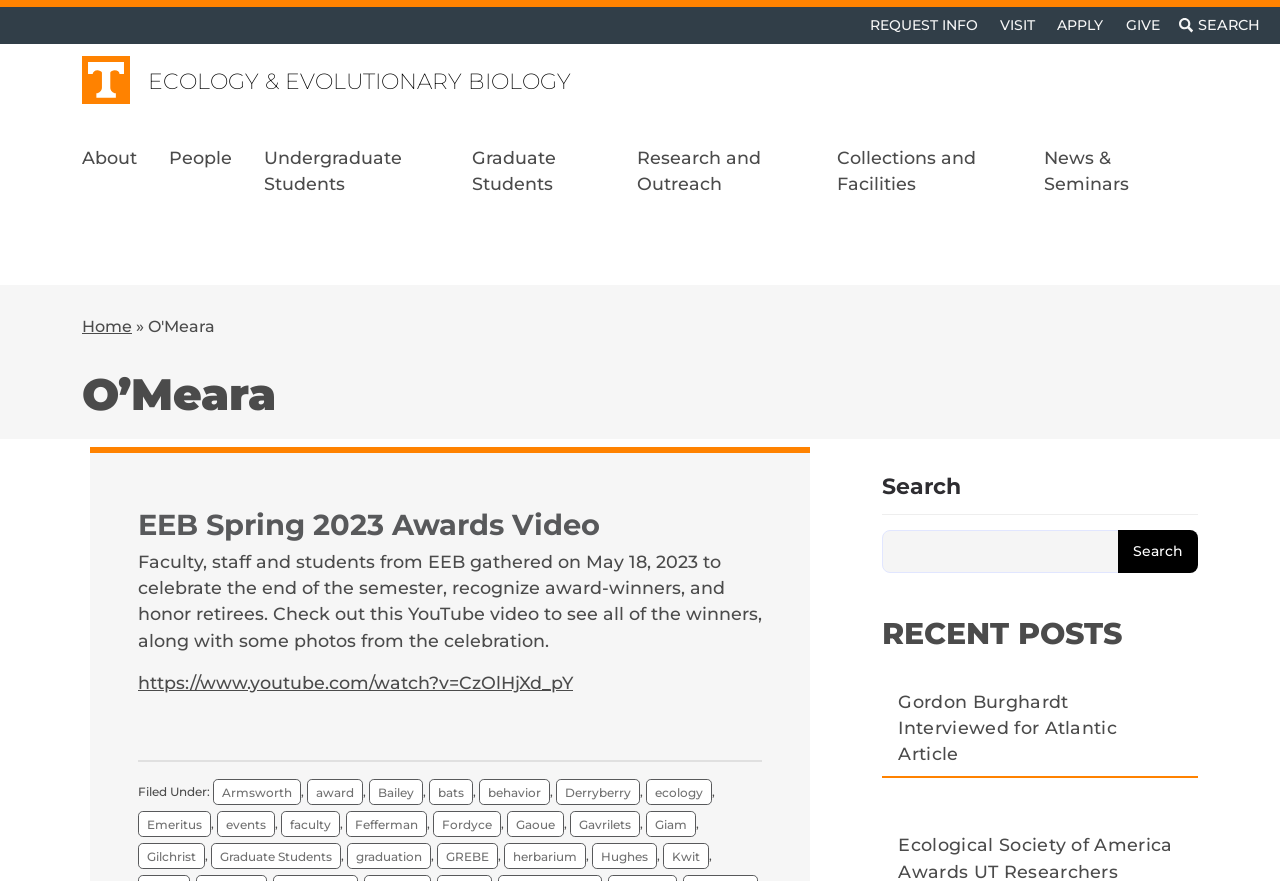Could you specify the bounding box coordinates for the clickable section to complete the following instruction: "Read the 'EEB Spring 2023 Awards Video' article"?

[0.108, 0.577, 0.596, 0.614]